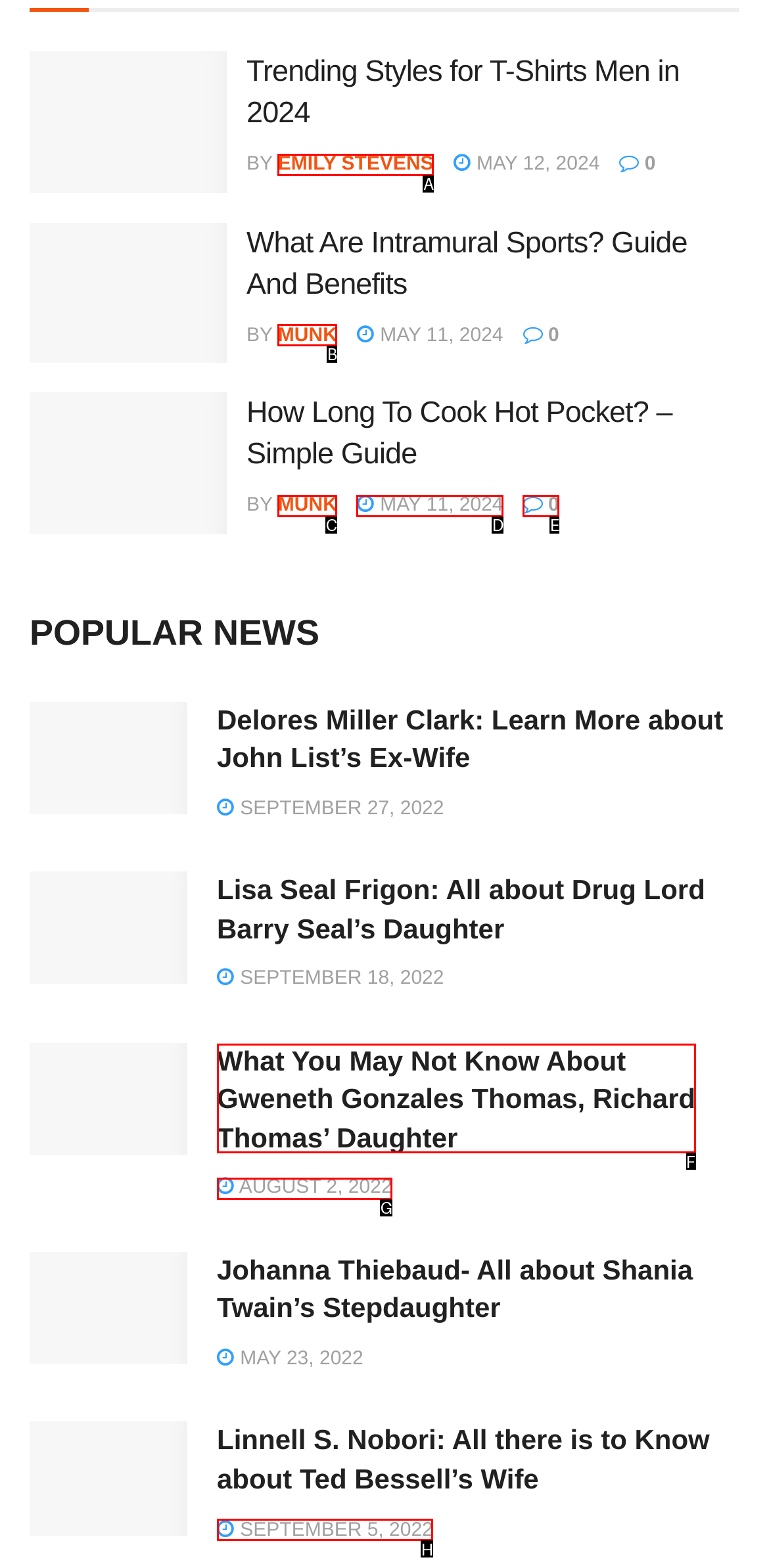Select the letter of the UI element that best matches: September 5, 2022
Answer with the letter of the correct option directly.

H